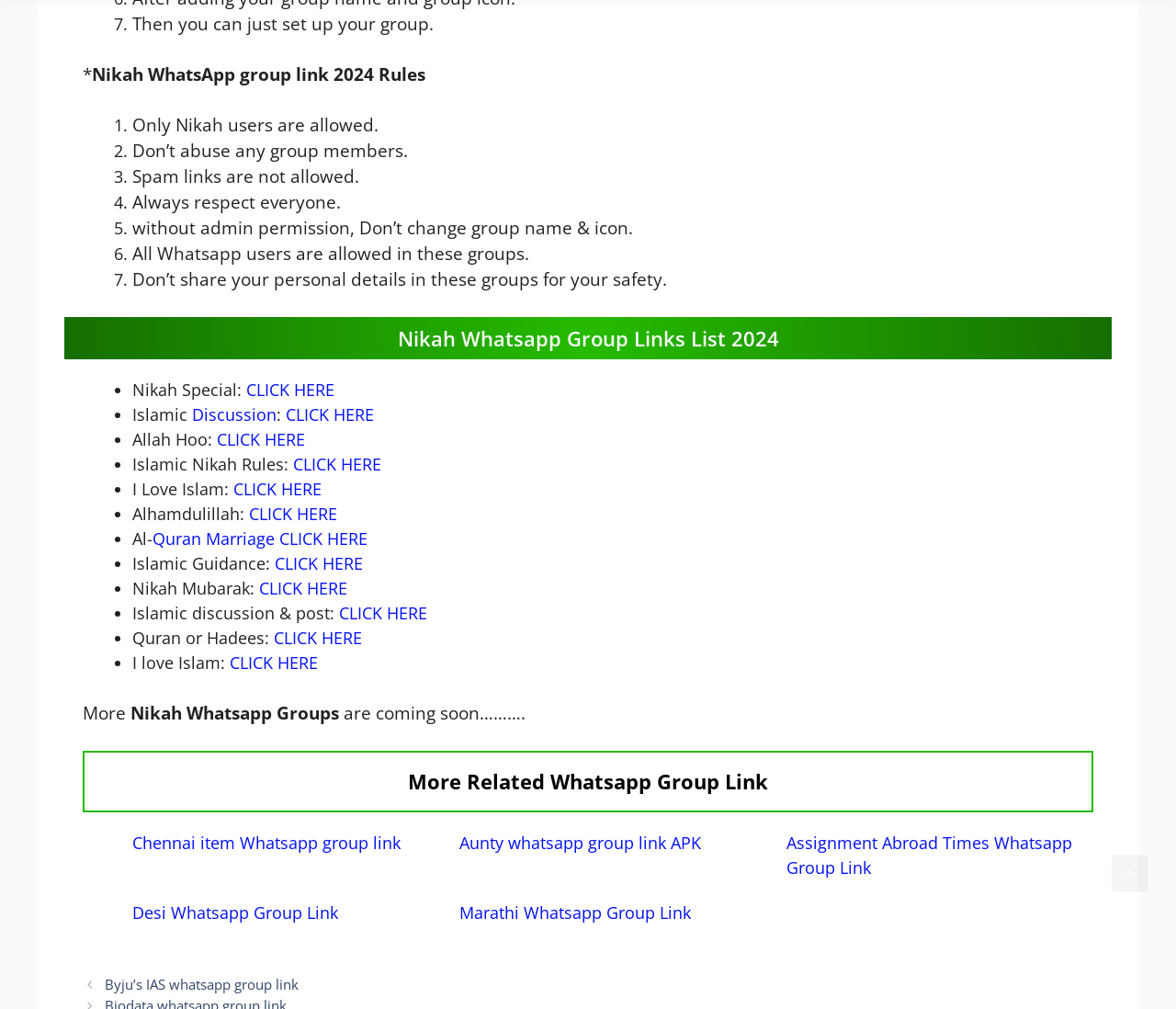Predict the bounding box of the UI element based on this description: "Discussion".

[0.163, 0.4, 0.235, 0.422]